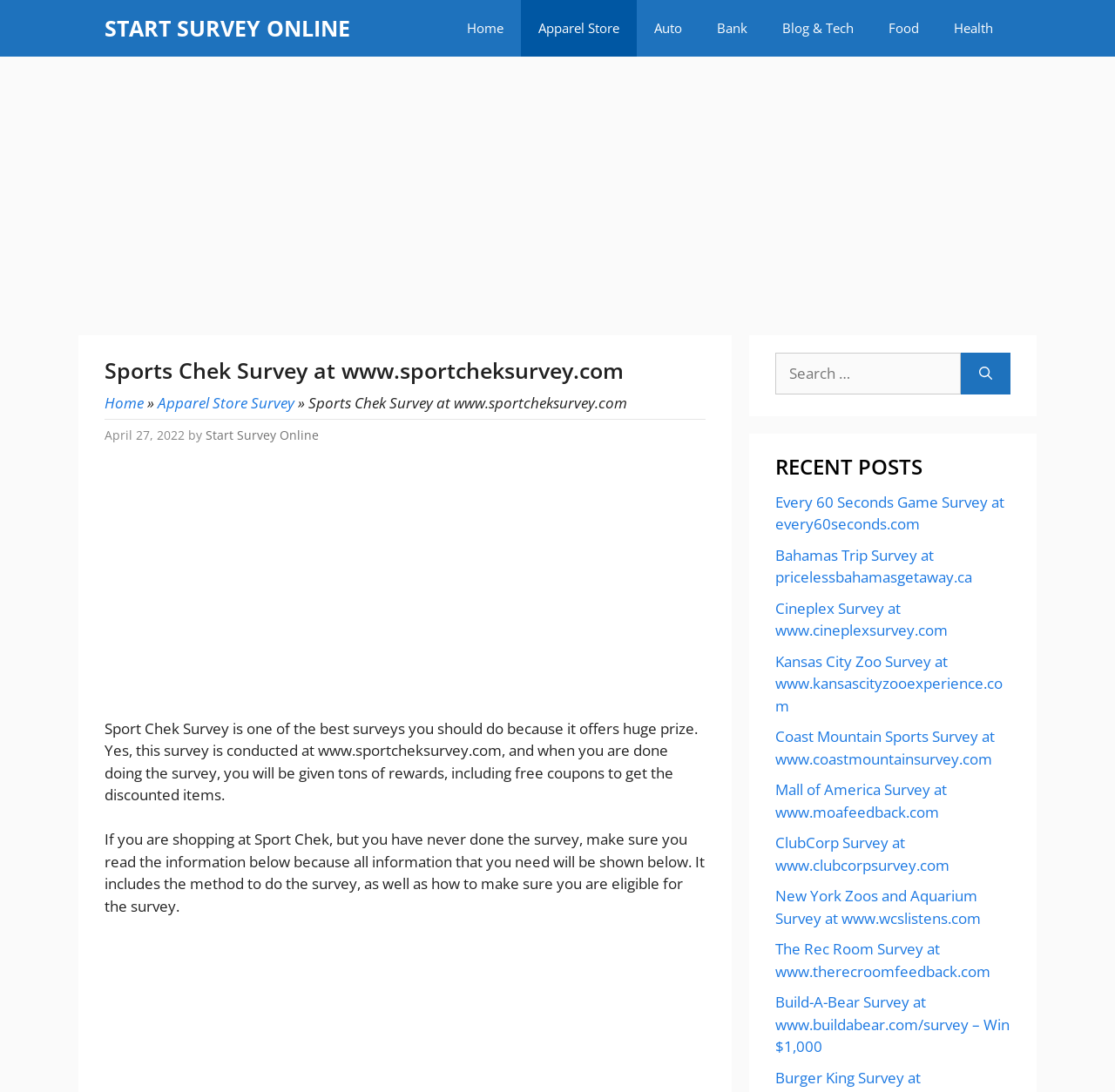How many links are in the navigation section?
Answer with a single word or phrase, using the screenshot for reference.

7